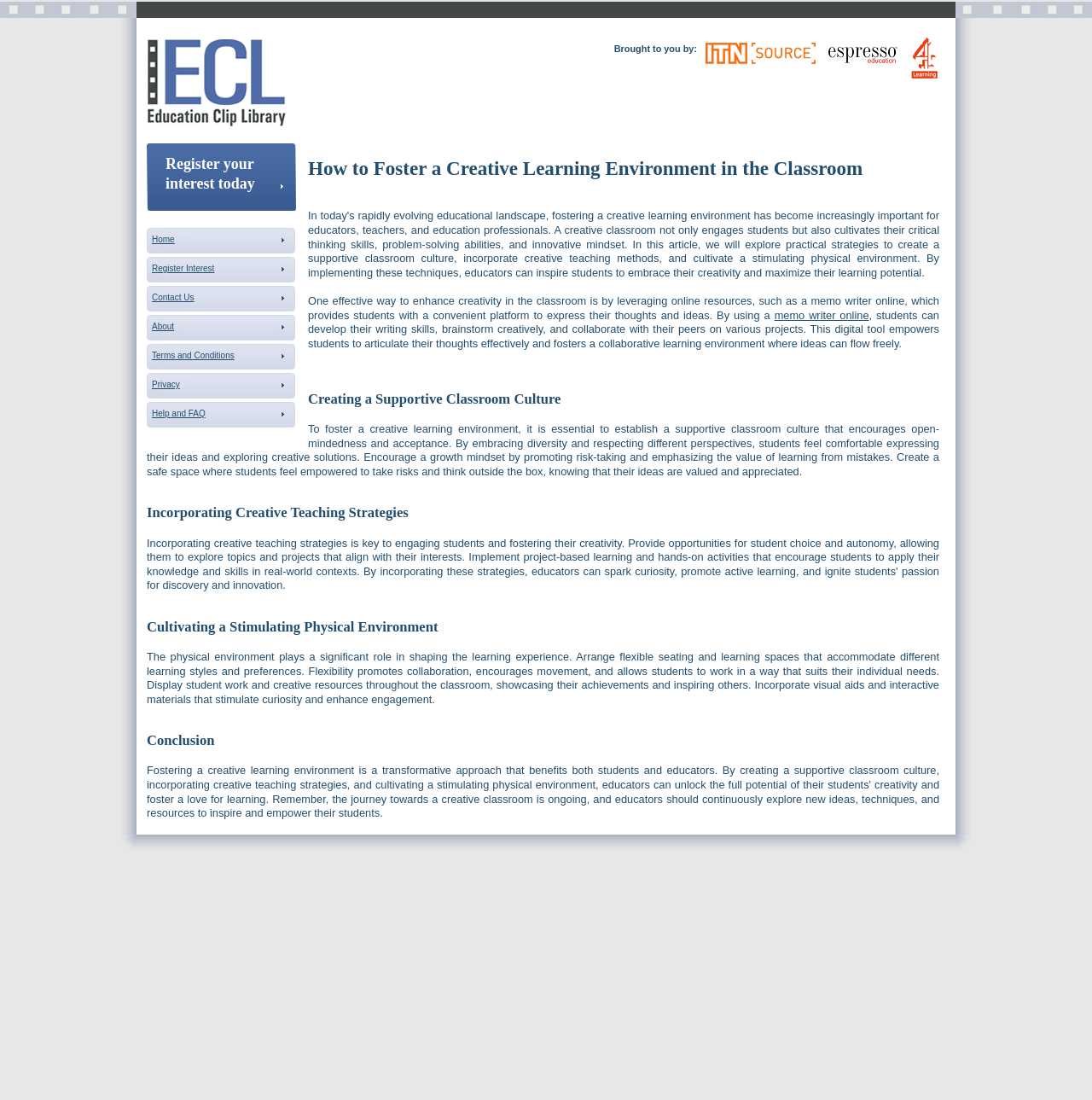What is the role of the physical environment in learning?
Please answer the question with a detailed and comprehensive explanation.

The webpage states that the physical environment plays a significant role in shaping the learning experience, and suggests arranging flexible seating and learning spaces, displaying student work, and incorporating visual aids and interactive materials to stimulate curiosity and enhance engagement.